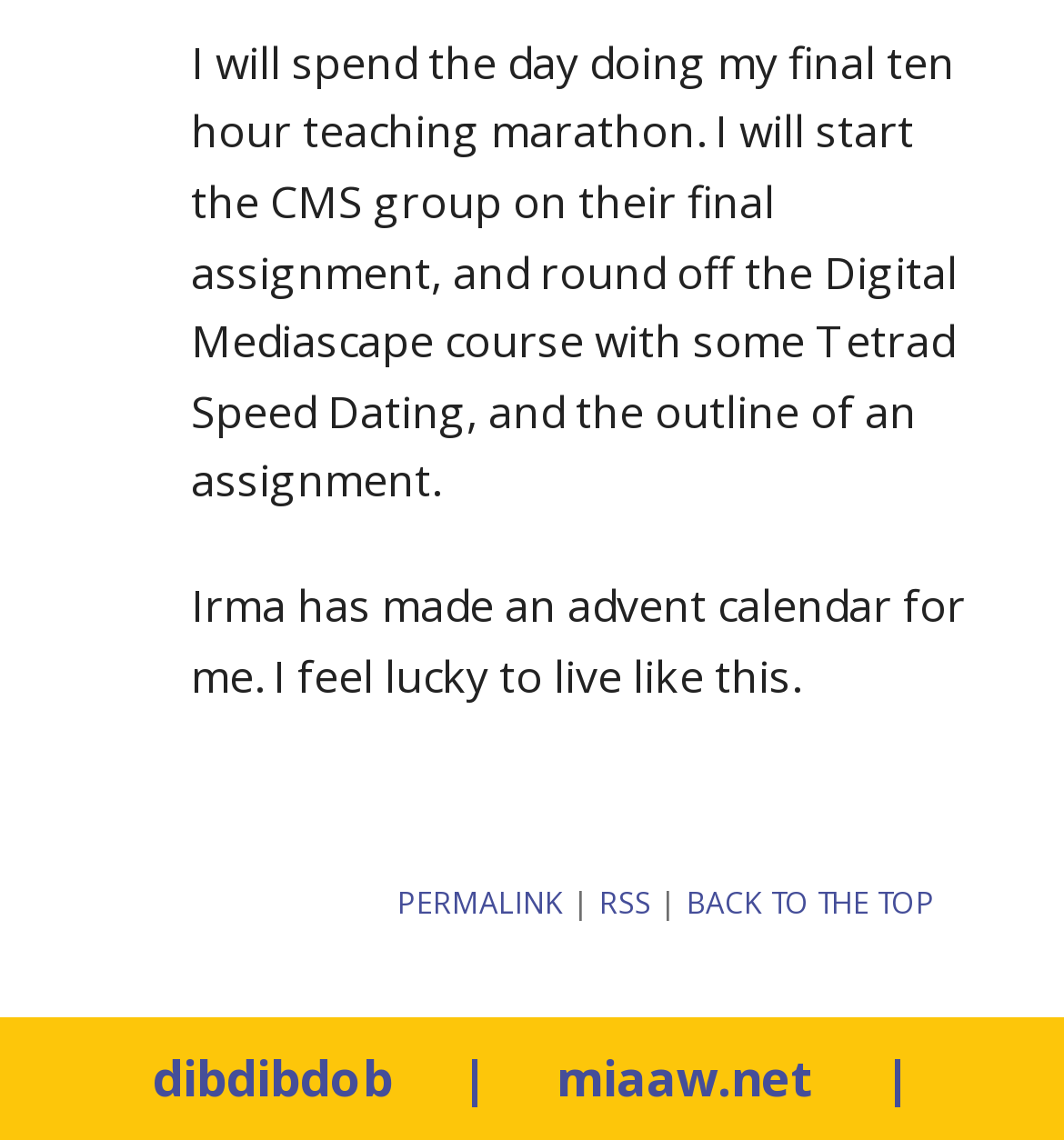What are the three options at the top of the page?
Respond with a short answer, either a single word or a phrase, based on the image.

PERMALINK, RSS, BACK TO THE TOP